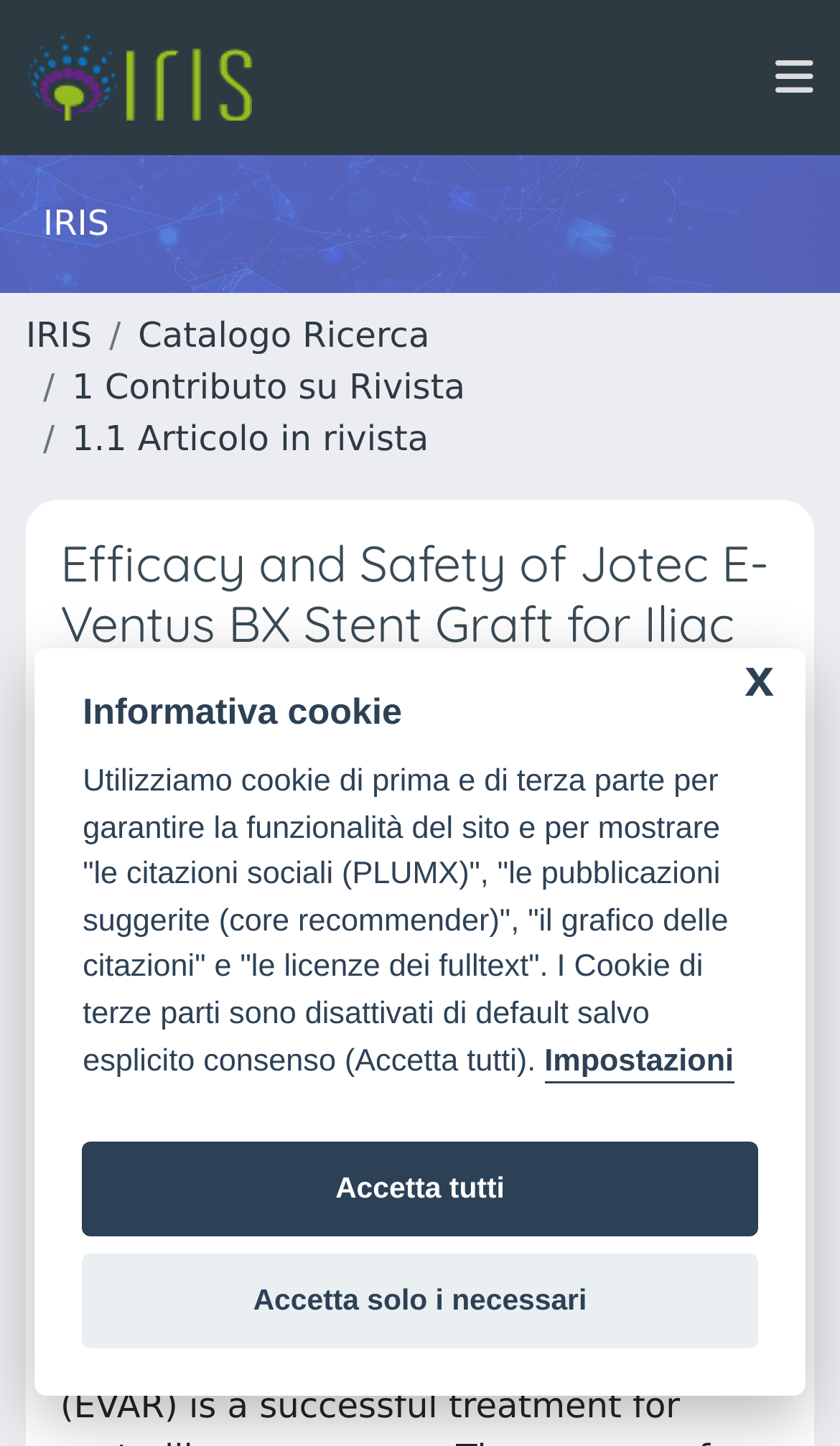Using the provided description Andreucci, Michele, find the bounding box coordinates for the UI element. Provide the coordinates in (top-left x, top-left y, bottom-right x, bottom-right y) format, ensuring all values are between 0 and 1.

[0.279, 0.682, 0.713, 0.72]